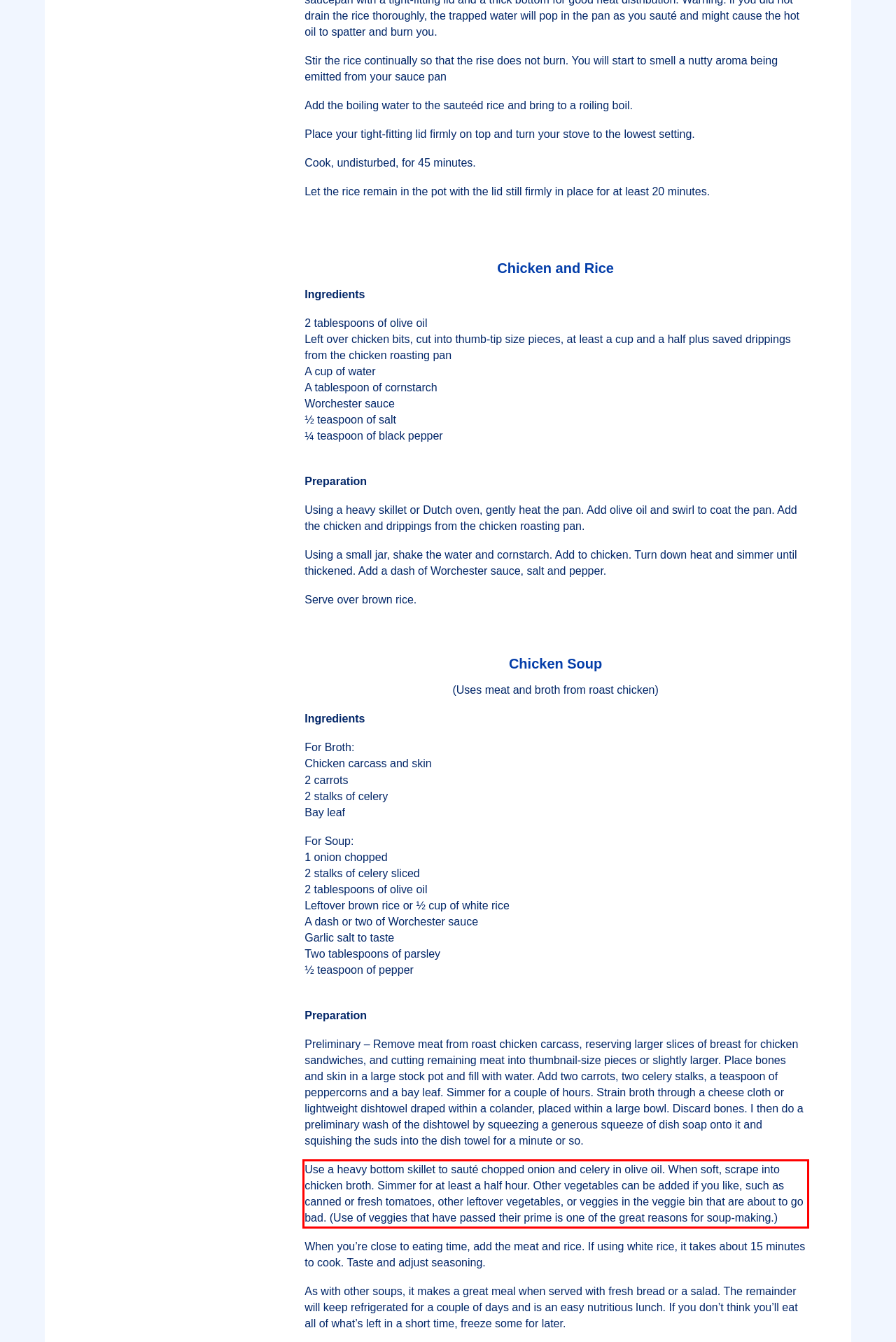Examine the screenshot of the webpage, locate the red bounding box, and perform OCR to extract the text contained within it.

Use a heavy bottom skillet to sauté chopped onion and celery in olive oil. When soft, scrape into chicken broth. Simmer for at least a half hour. Other vegetables can be added if you like, such as canned or fresh tomatoes, other leftover vegetables, or veggies in the veggie bin that are about to go bad. (Use of veggies that have passed their prime is one of the great reasons for soup-making.)